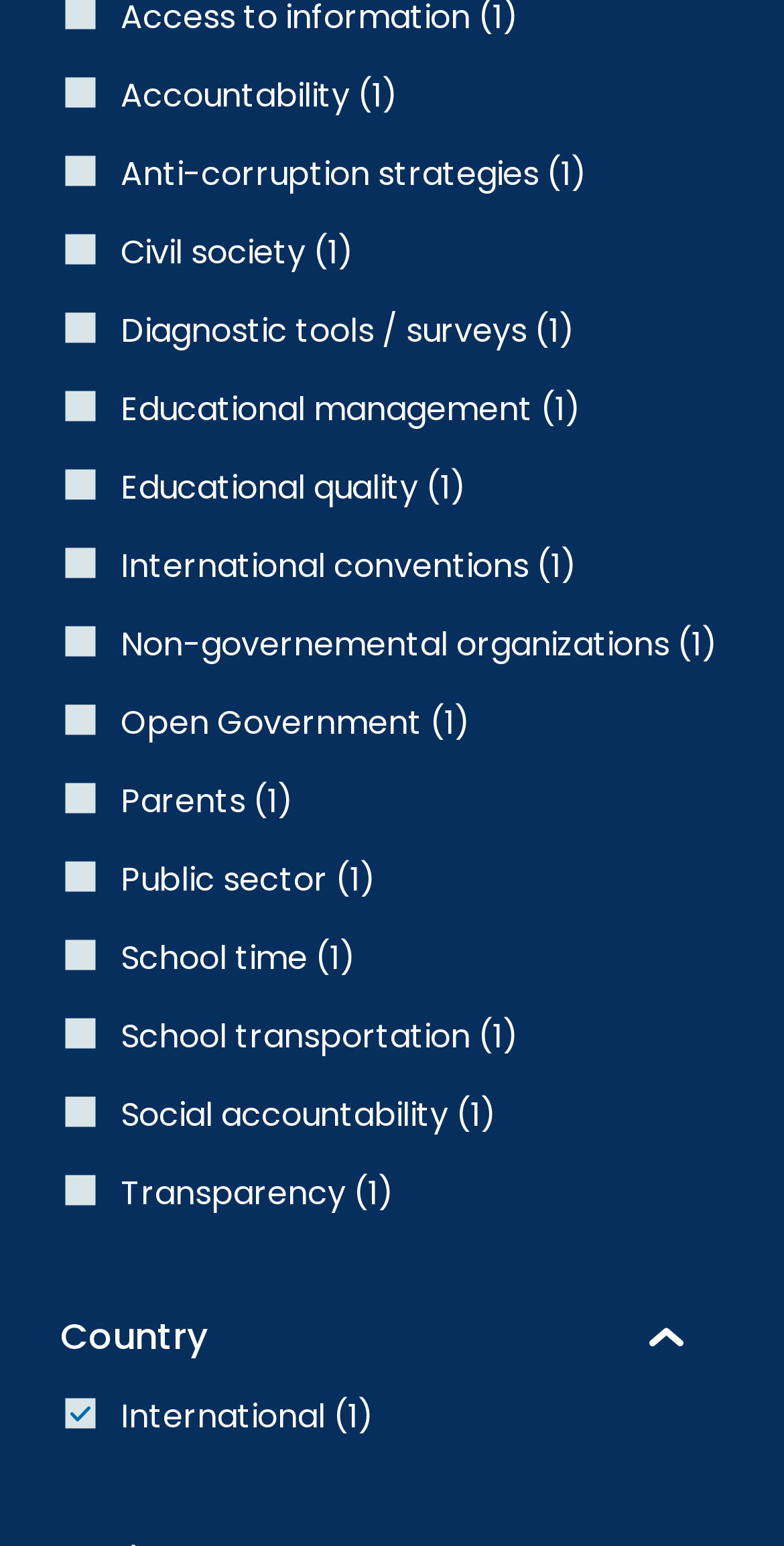Please indicate the bounding box coordinates of the element's region to be clicked to achieve the instruction: "Click on Accountability". Provide the coordinates as four float numbers between 0 and 1, i.e., [left, top, right, bottom].

[0.077, 0.047, 0.923, 0.078]